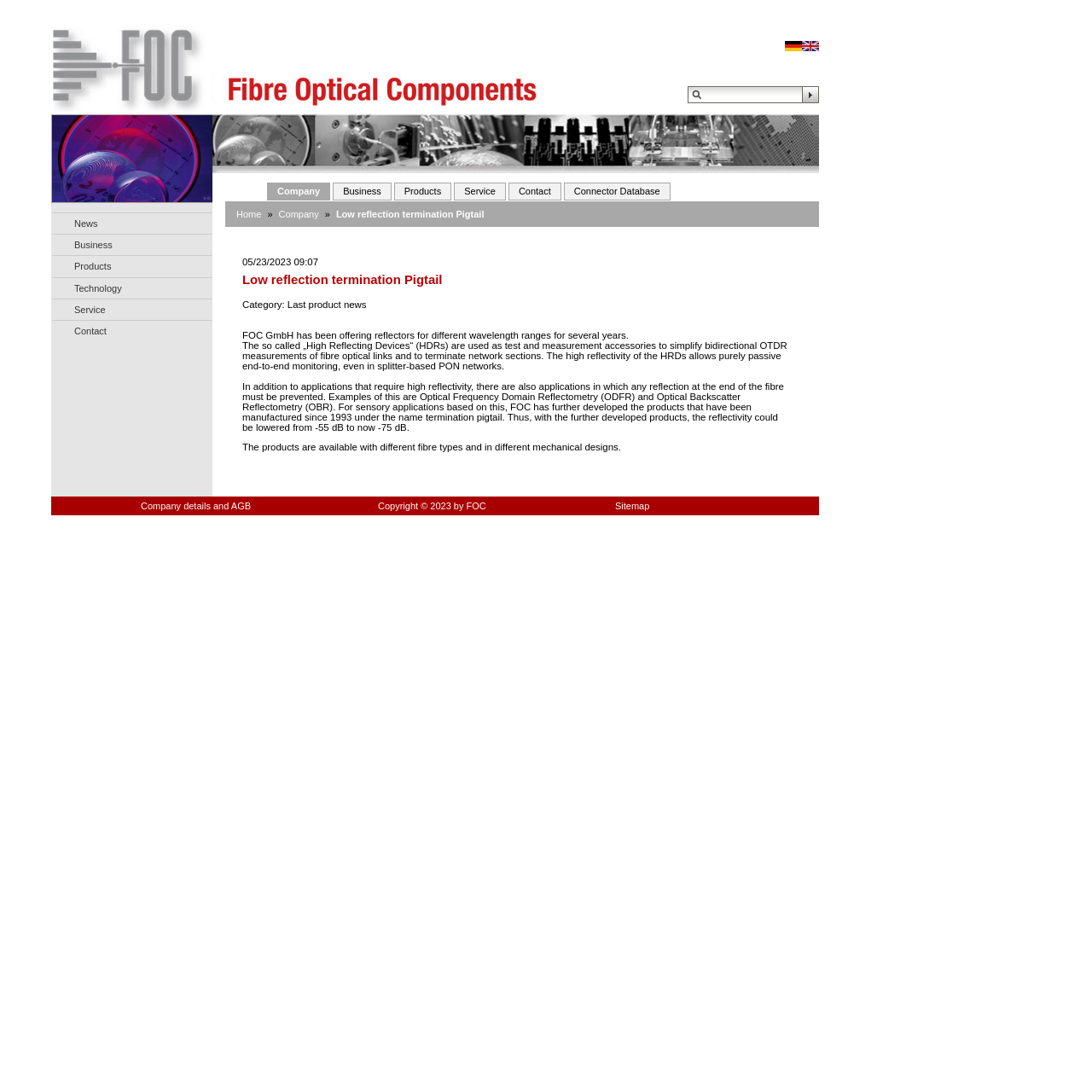Find the bounding box coordinates of the UI element according to this description: "Connector Database".

[0.516, 0.167, 0.614, 0.183]